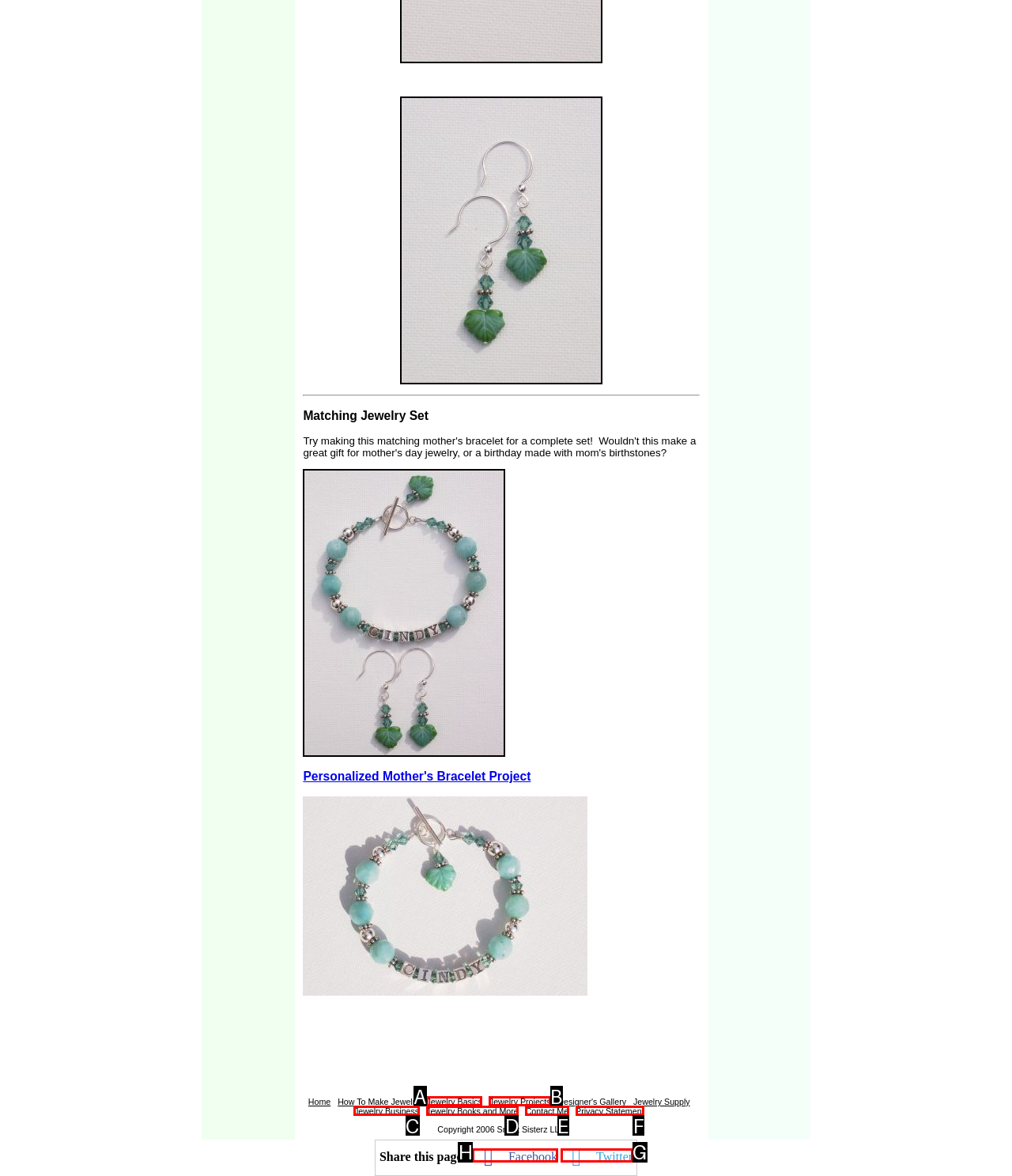Tell me which letter corresponds to the UI element that should be clicked to fulfill this instruction: Share this page on Facebook
Answer using the letter of the chosen option directly.

H